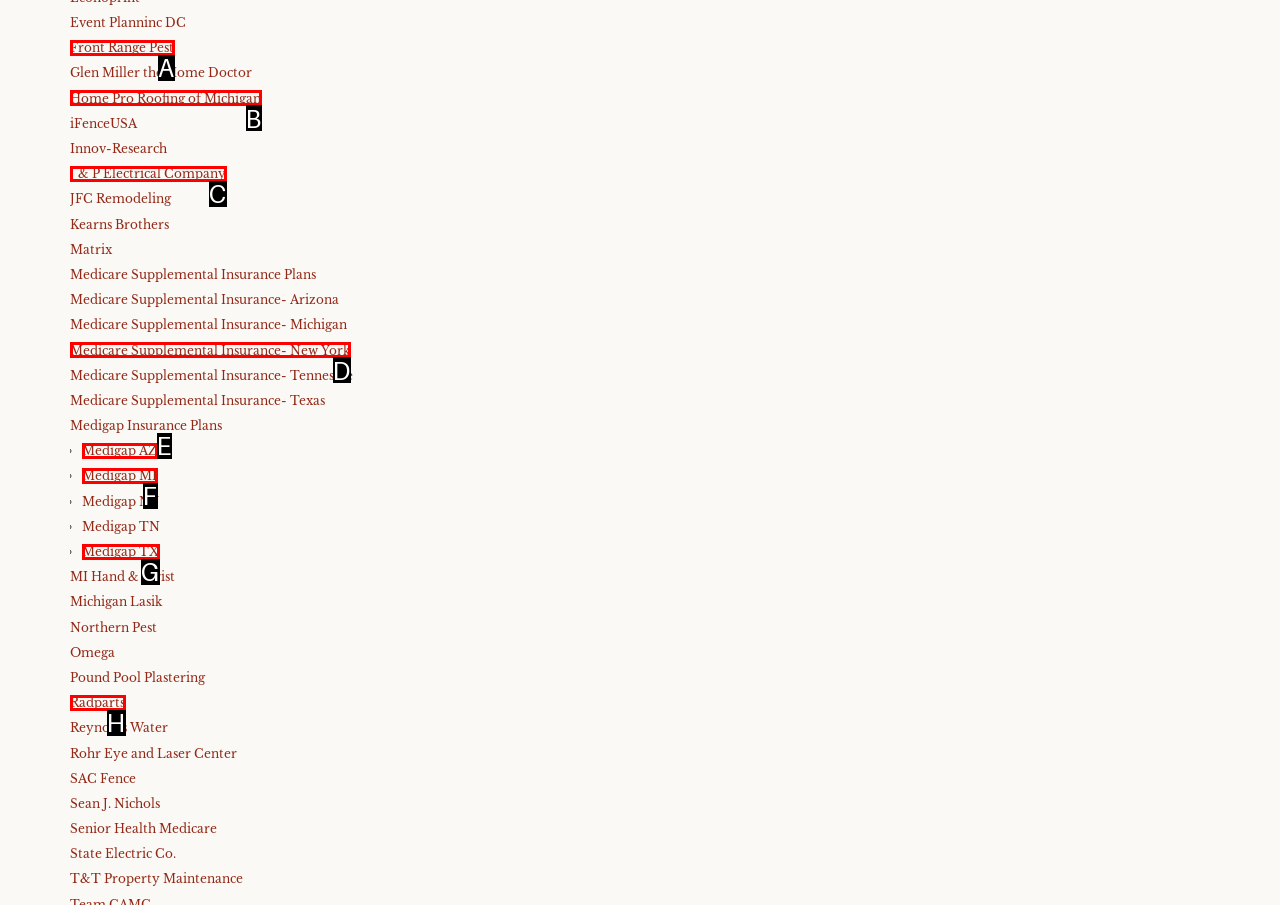Choose the correct UI element to click for this task: Check out Radparts Answer using the letter from the given choices.

H